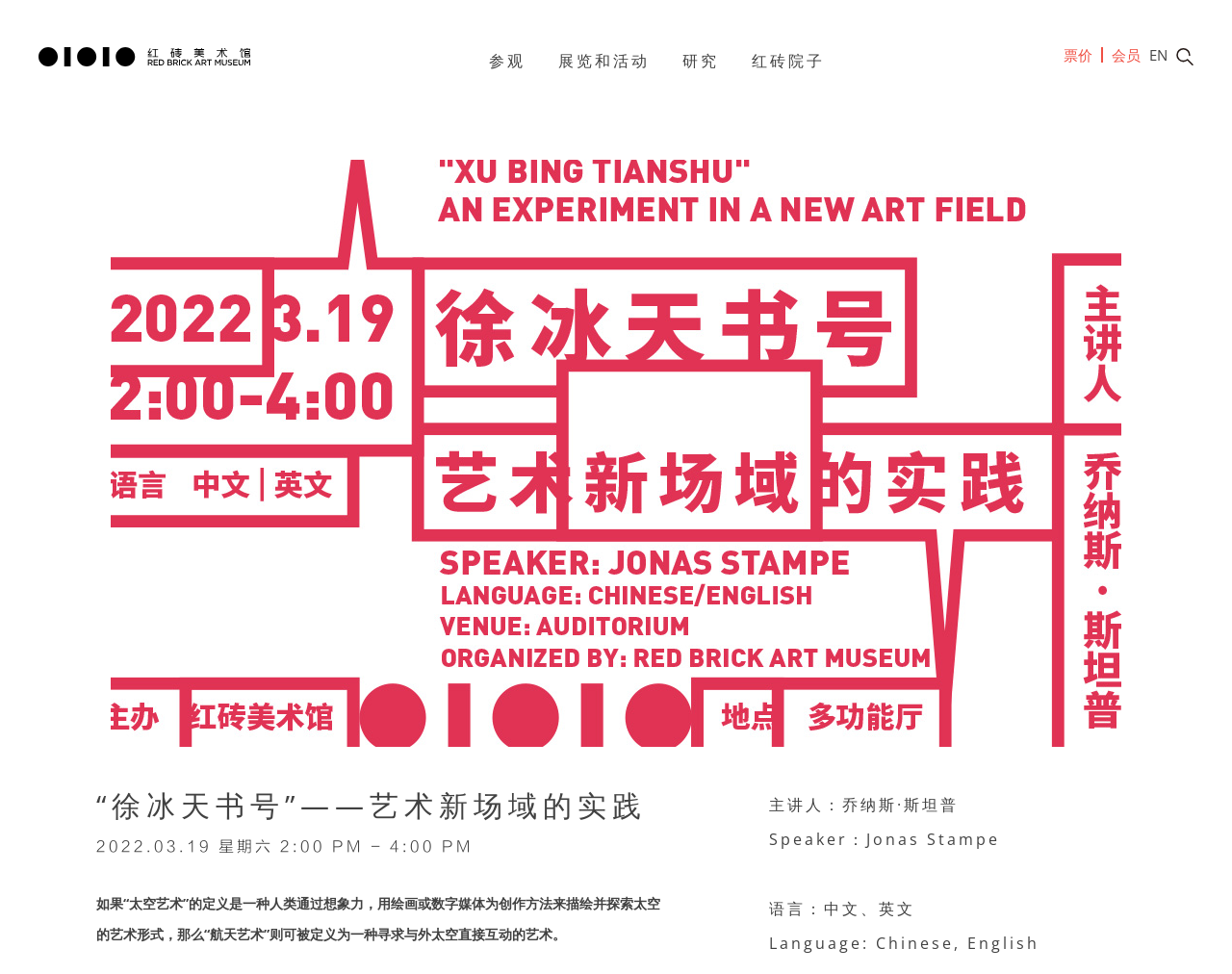What is the name of the museum?
Look at the image and construct a detailed response to the question.

The name of the museum can be found in the top-left corner of the webpage, where it is written as 'Red Brick Art Museum' in both text and image forms.